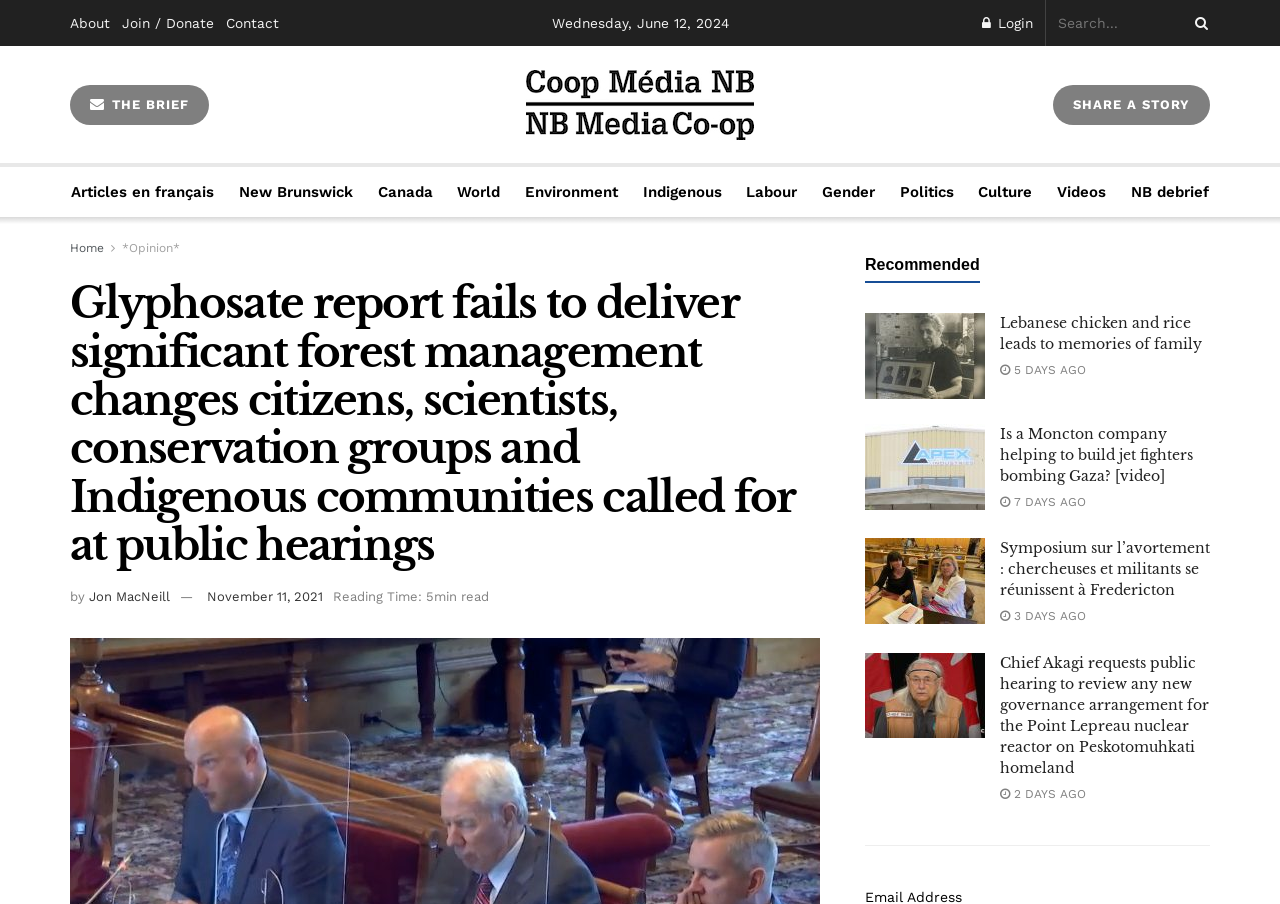Determine the bounding box coordinates of the clickable element necessary to fulfill the instruction: "Click the 'About' link". Provide the coordinates as four float numbers within the 0 to 1 range, i.e., [left, top, right, bottom].

[0.055, 0.0, 0.086, 0.051]